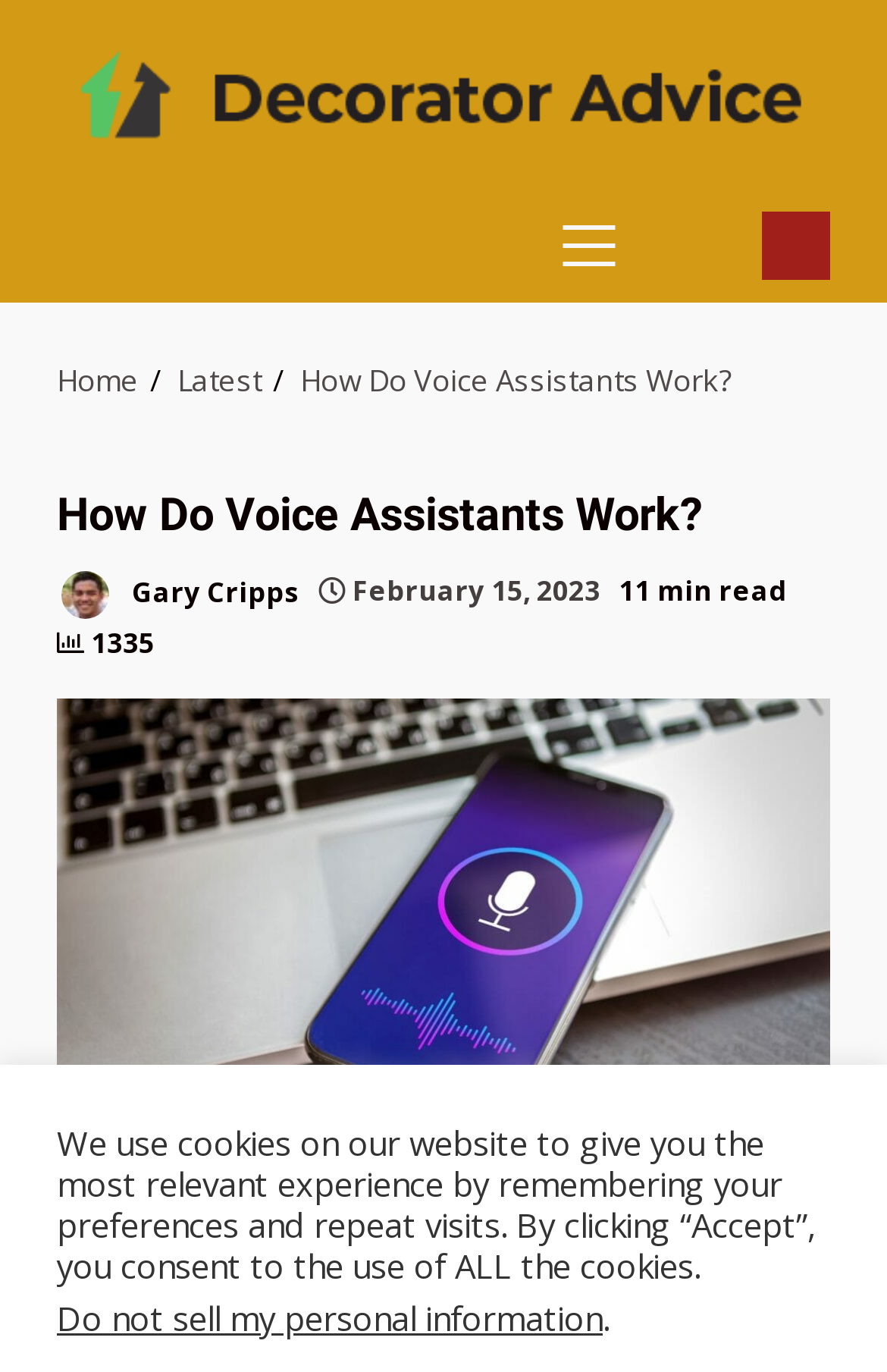What is the topic of the article?
Provide a thorough and detailed answer to the question.

I found the topic of the article by looking at the main heading, which says 'How Do Voice Assistants Work?'.